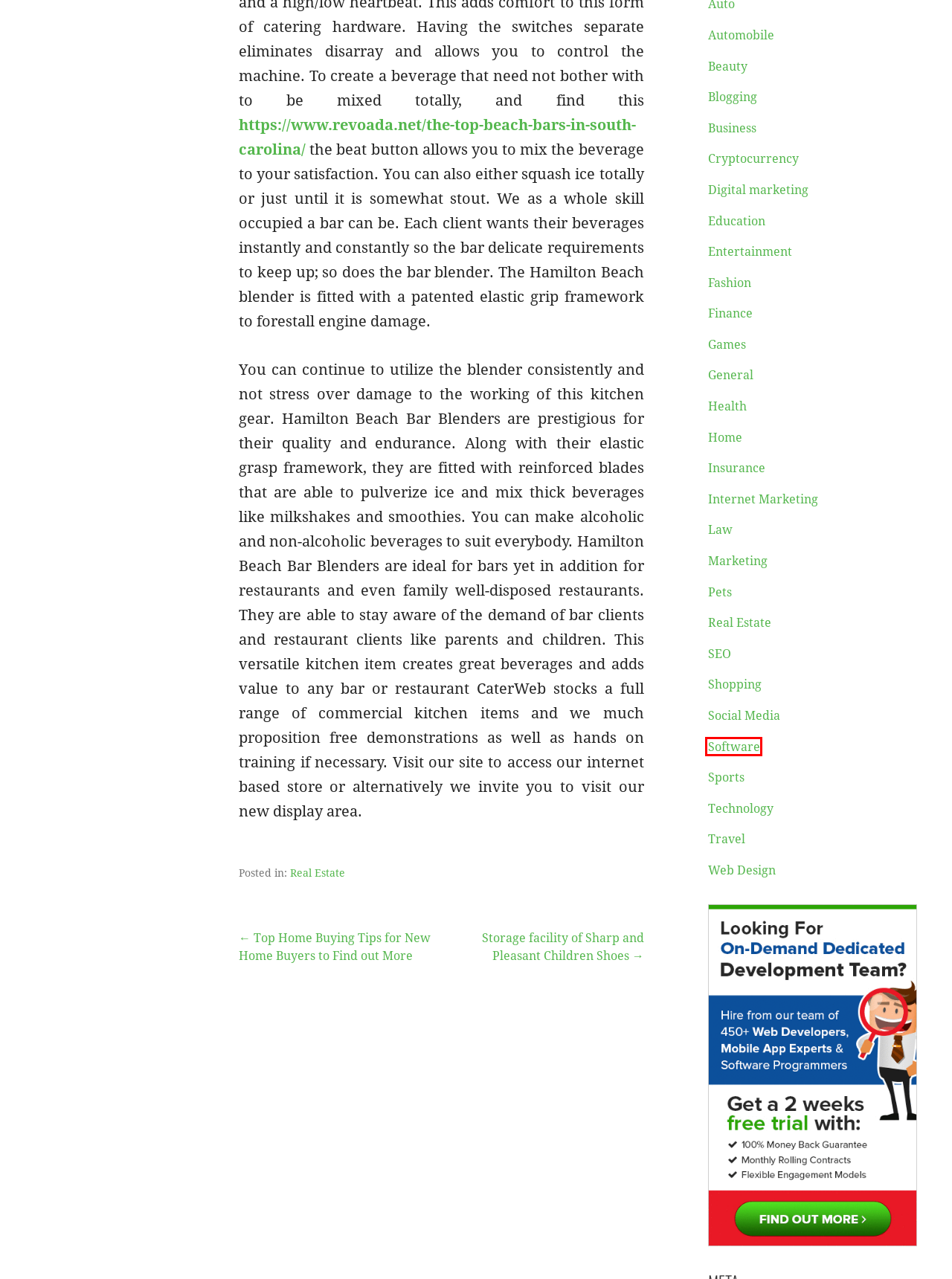Given a screenshot of a webpage with a red bounding box around a UI element, please identify the most appropriate webpage description that matches the new webpage after you click on the element. Here are the candidates:
A. Beauty – Discover forever
B. Software – Discover forever
C. SEO – Discover forever
D. Cryptocurrency – Discover forever
E. Sports – Discover forever
F. General – Discover forever
G. Finance – Discover forever
H. Top Home Buying Tips for New Home Buyers to Find out More – Discover forever

B